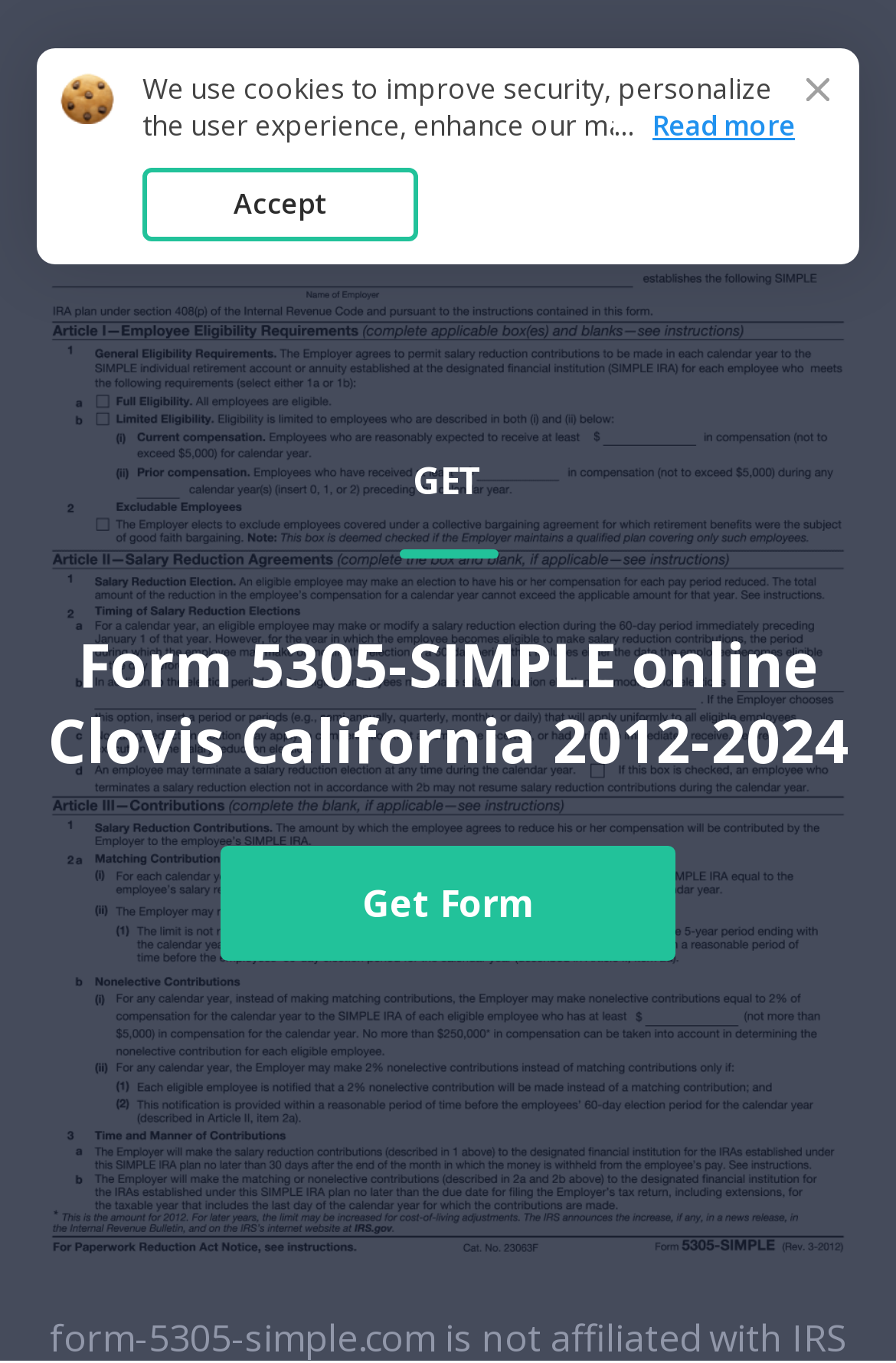What is the organization mentioned on this webpage?
Can you offer a detailed and complete answer to this question?

I found the answer by looking at the link element with the text 'GET Form 5305-SIMPLE online Clovis California 2012-2024 Get Form form-5305-simple.com is not affiliated with IRS', which mentions the IRS as an organization.